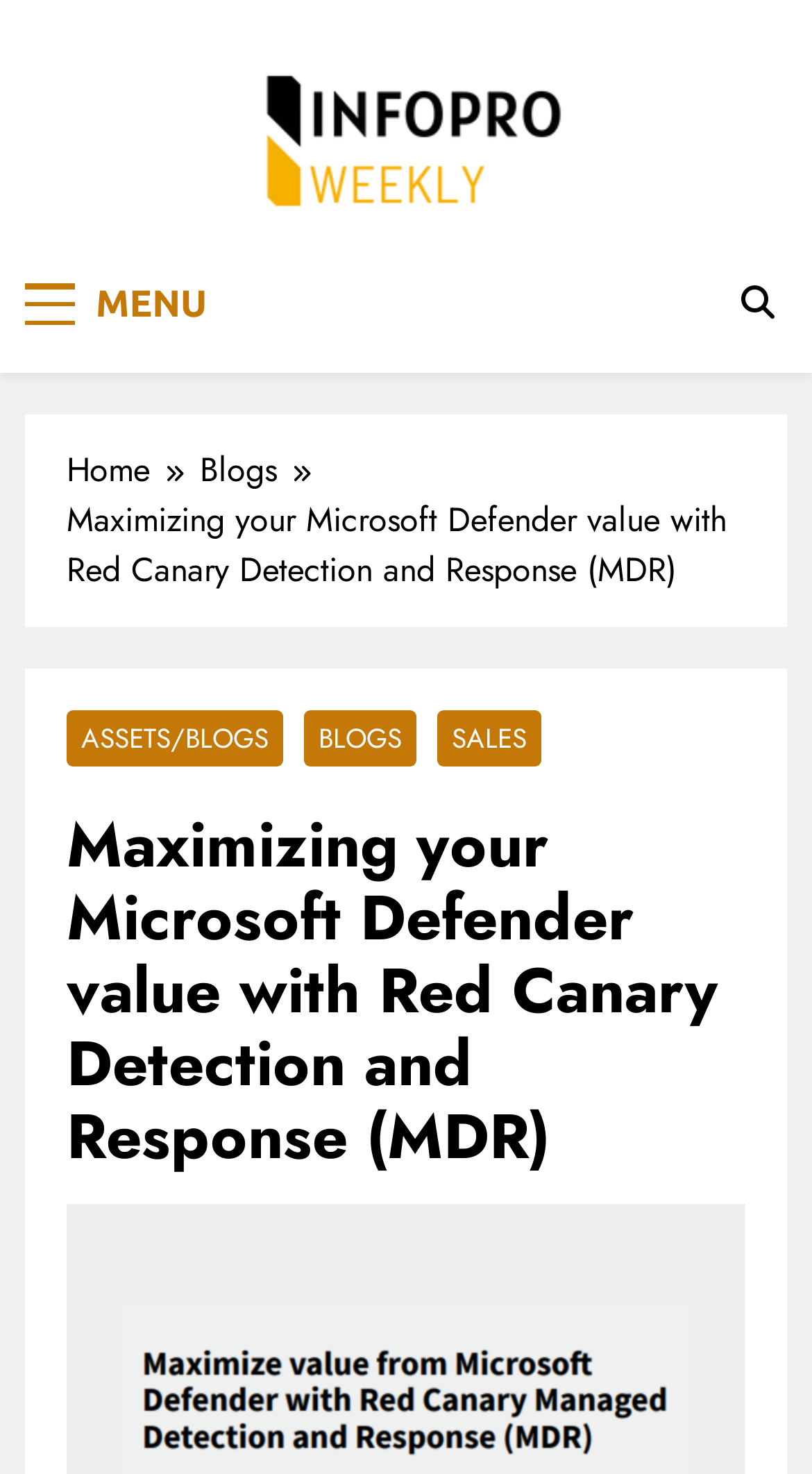Please provide the bounding box coordinates for the UI element as described: "parent_node: InfoProWeekly". The coordinates must be four floats between 0 and 1, represented as [left, top, right, bottom].

[0.244, 0.049, 0.756, 0.153]